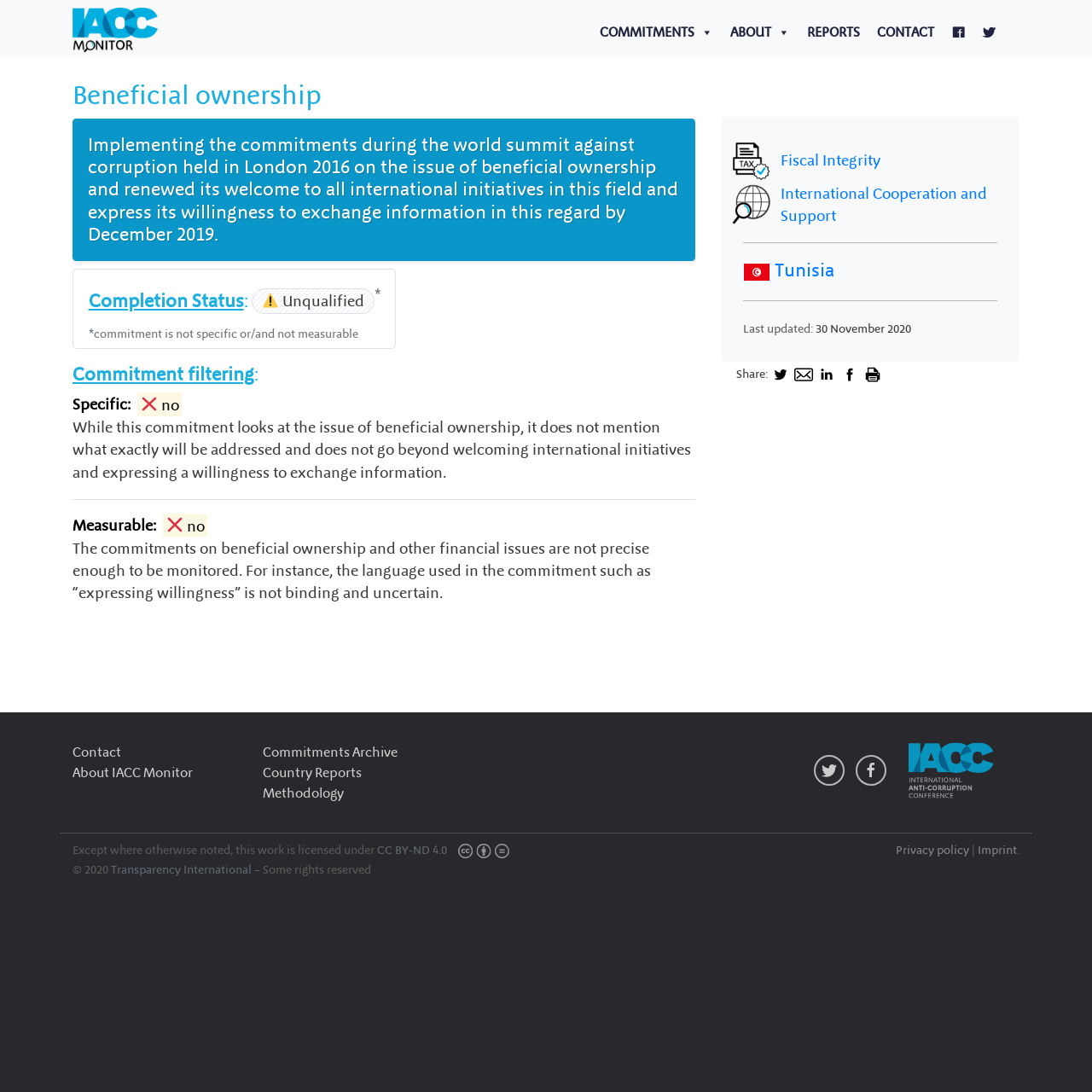Please study the image and answer the question comprehensively:
When was the webpage last updated?

The webpage was last updated on '30 November 2020' as indicated by the text 'Last updated: 30 November 2020', which provides information about when the webpage was last updated.